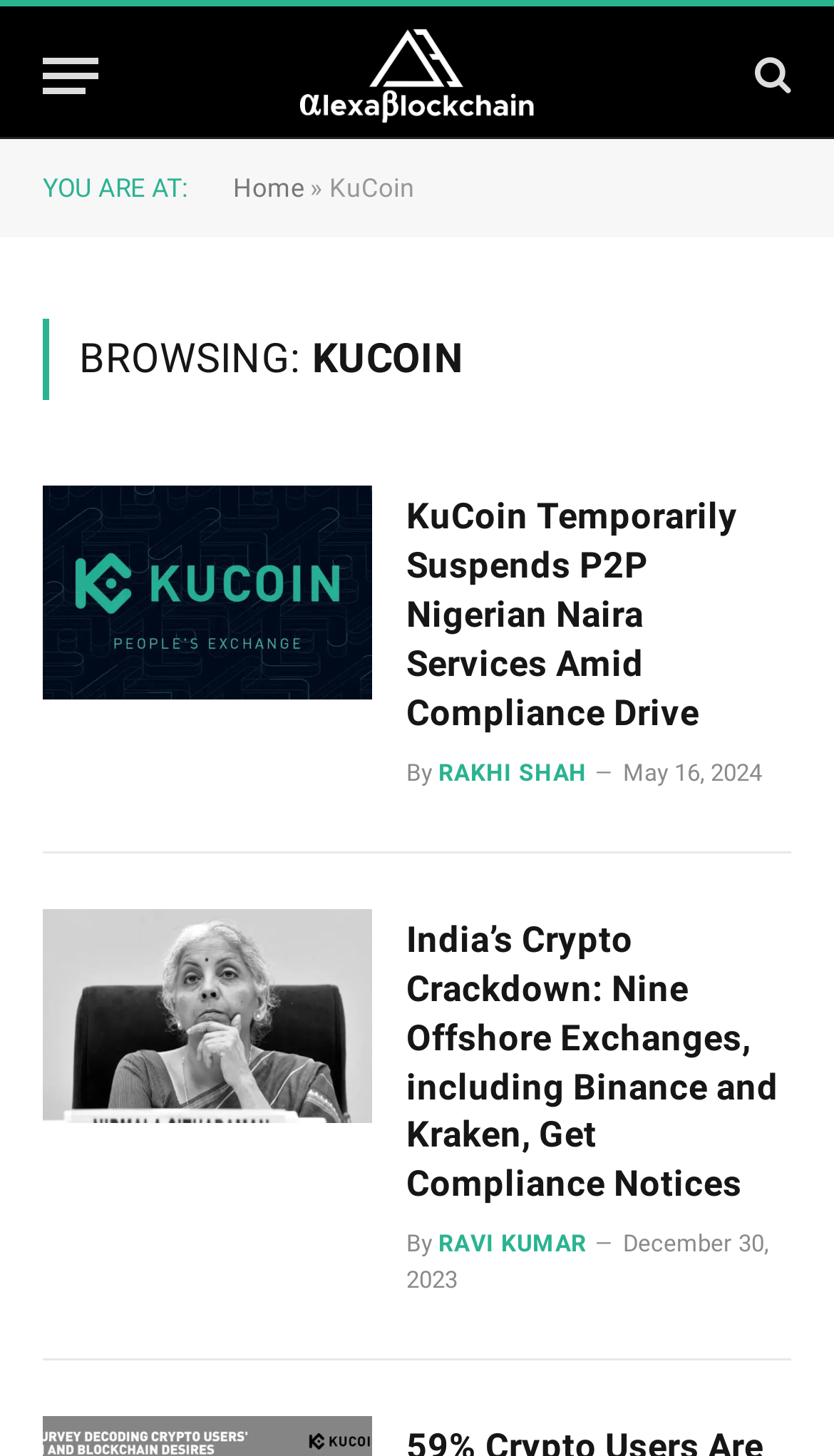How many news articles are displayed on the page?
Look at the image and respond with a one-word or short phrase answer.

2